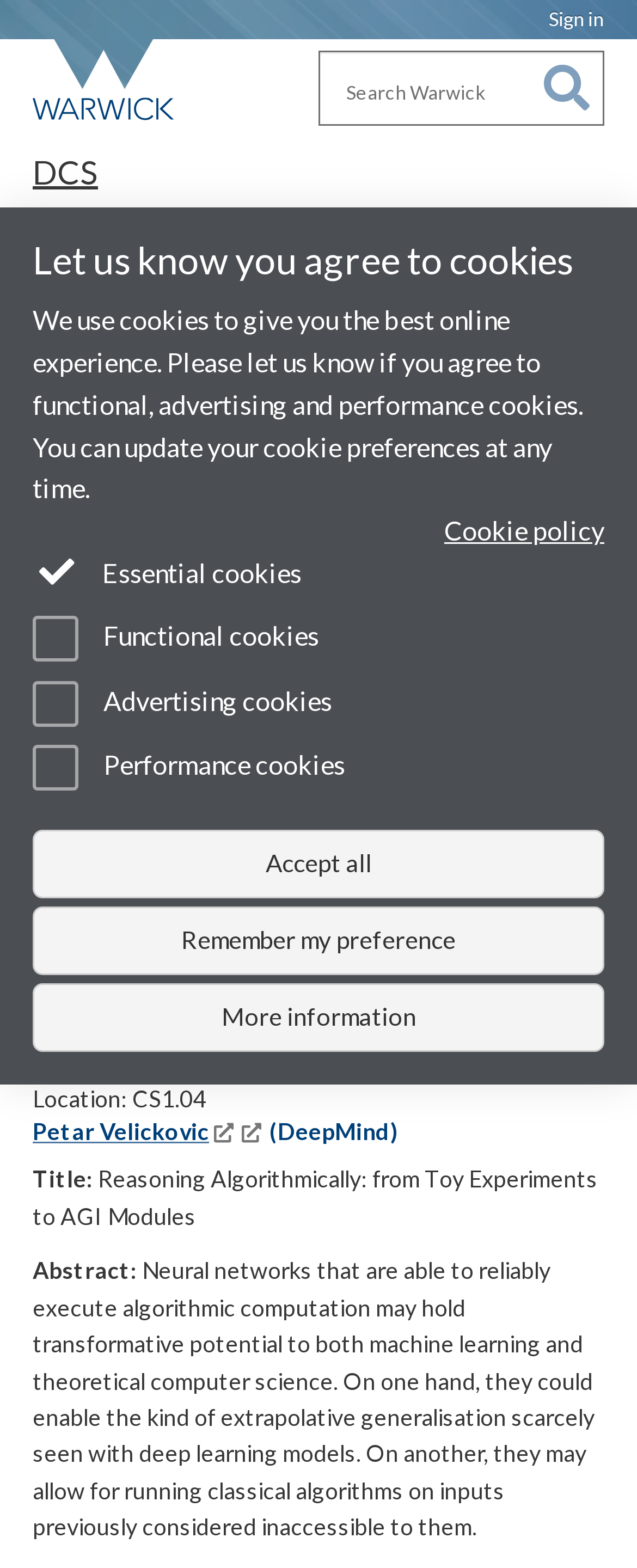Can you show the bounding box coordinates of the region to click on to complete the task described in the instruction: "Sign in"?

[0.862, 0.004, 0.949, 0.02]